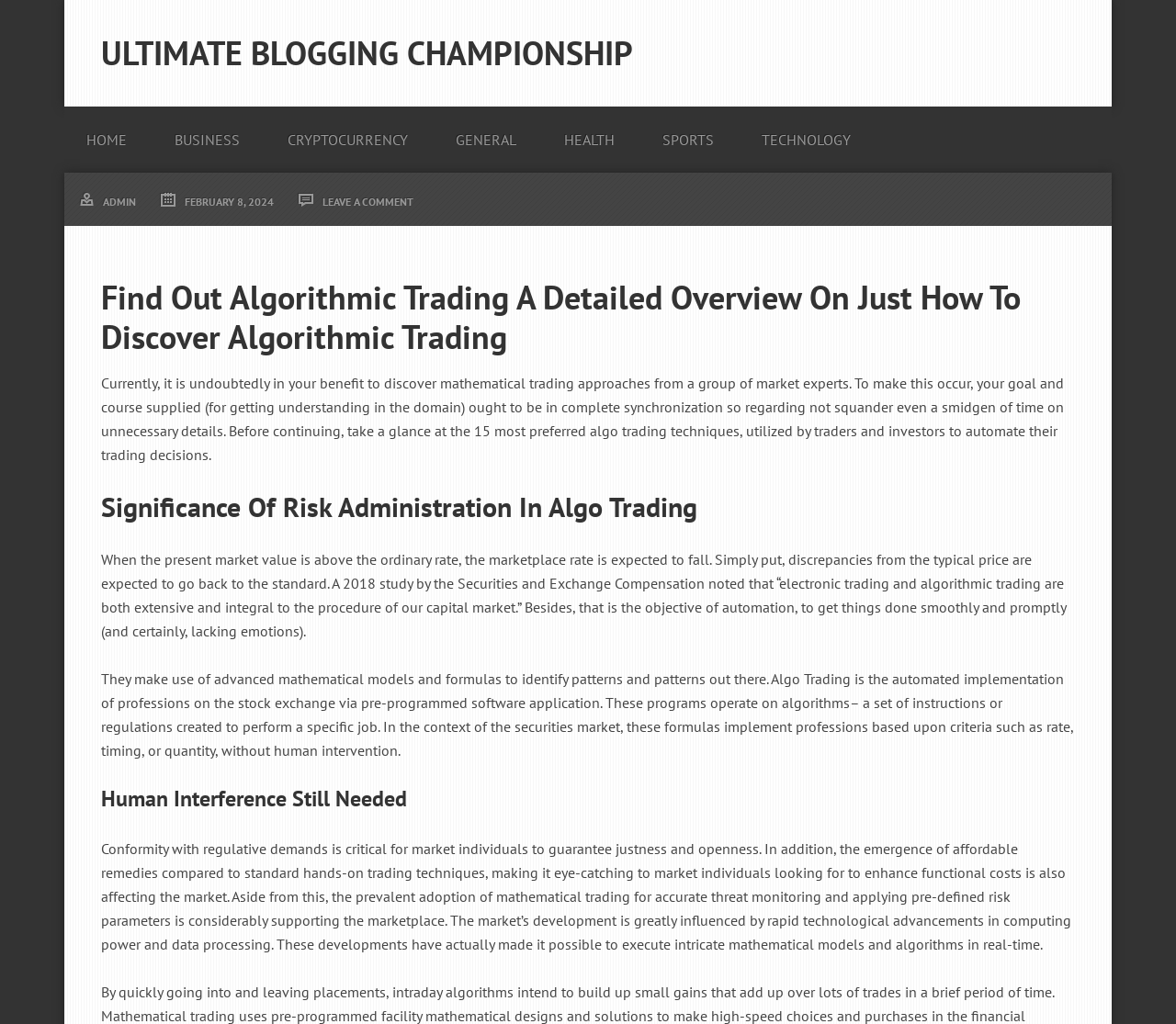Locate the bounding box coordinates of the clickable area needed to fulfill the instruction: "Click on the LEAVE A COMMENT link".

[0.274, 0.19, 0.352, 0.204]